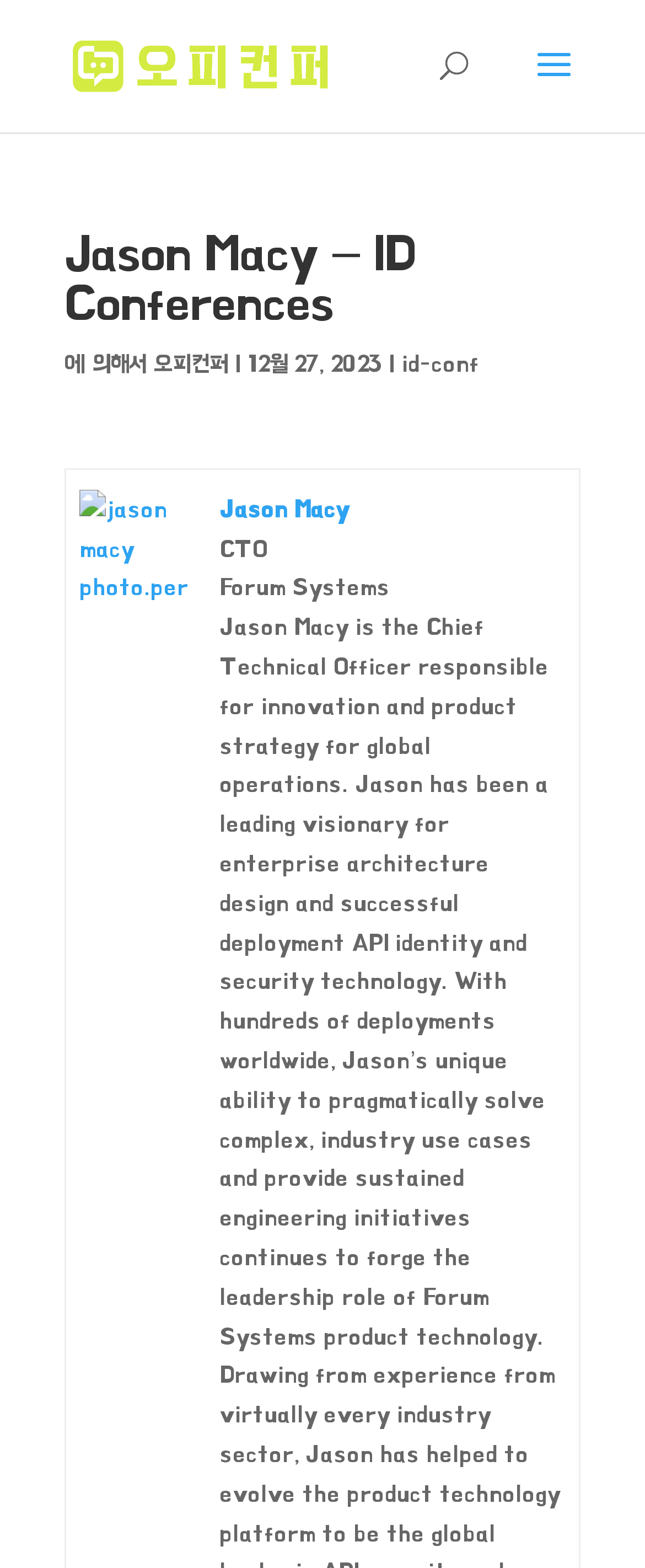Please determine the bounding box of the UI element that matches this description: College of Letters and Science. The coordinates should be given as (top-left x, top-left y, bottom-right x, bottom-right y), with all values between 0 and 1.

None